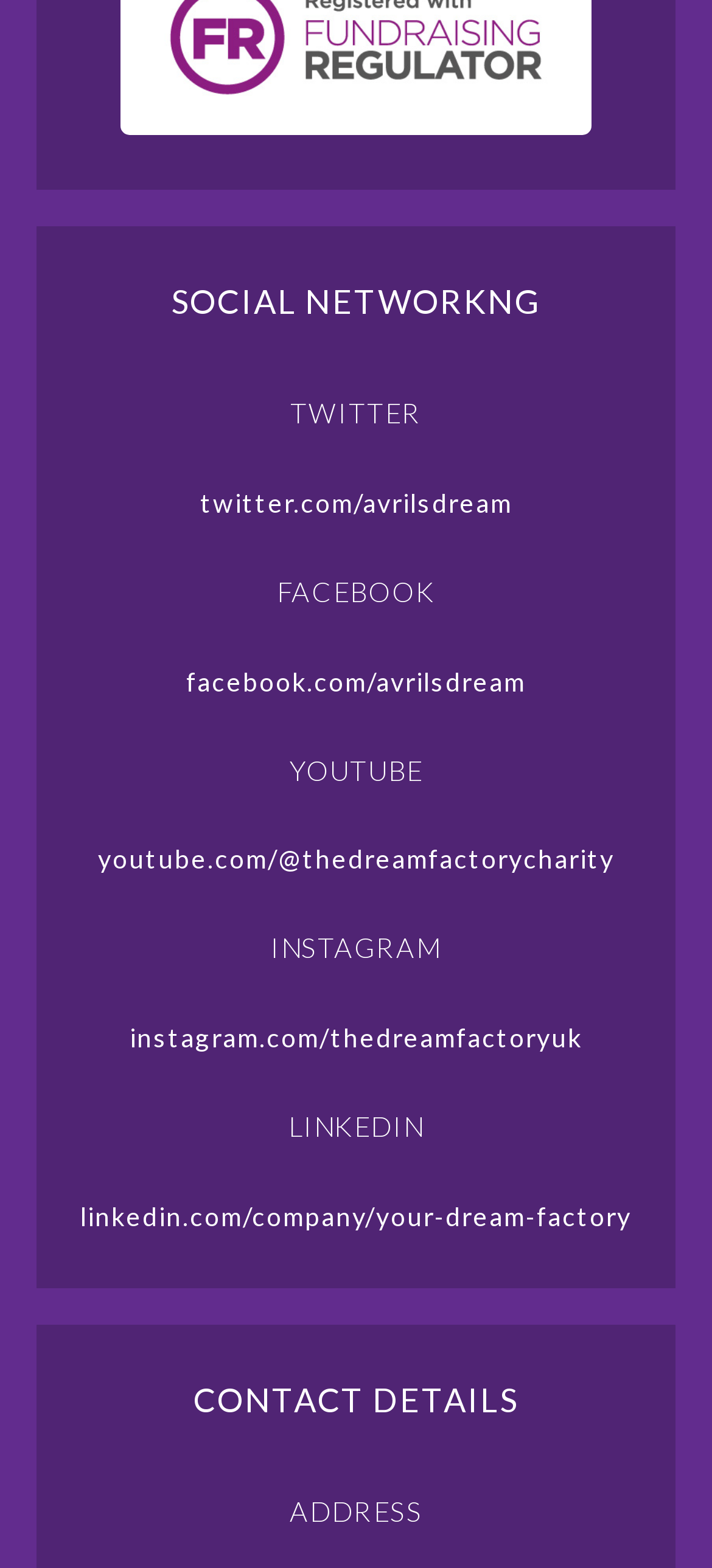Give a concise answer of one word or phrase to the question: 
What is the purpose of the 'CONTACT DETAILS' section?

To provide contact information